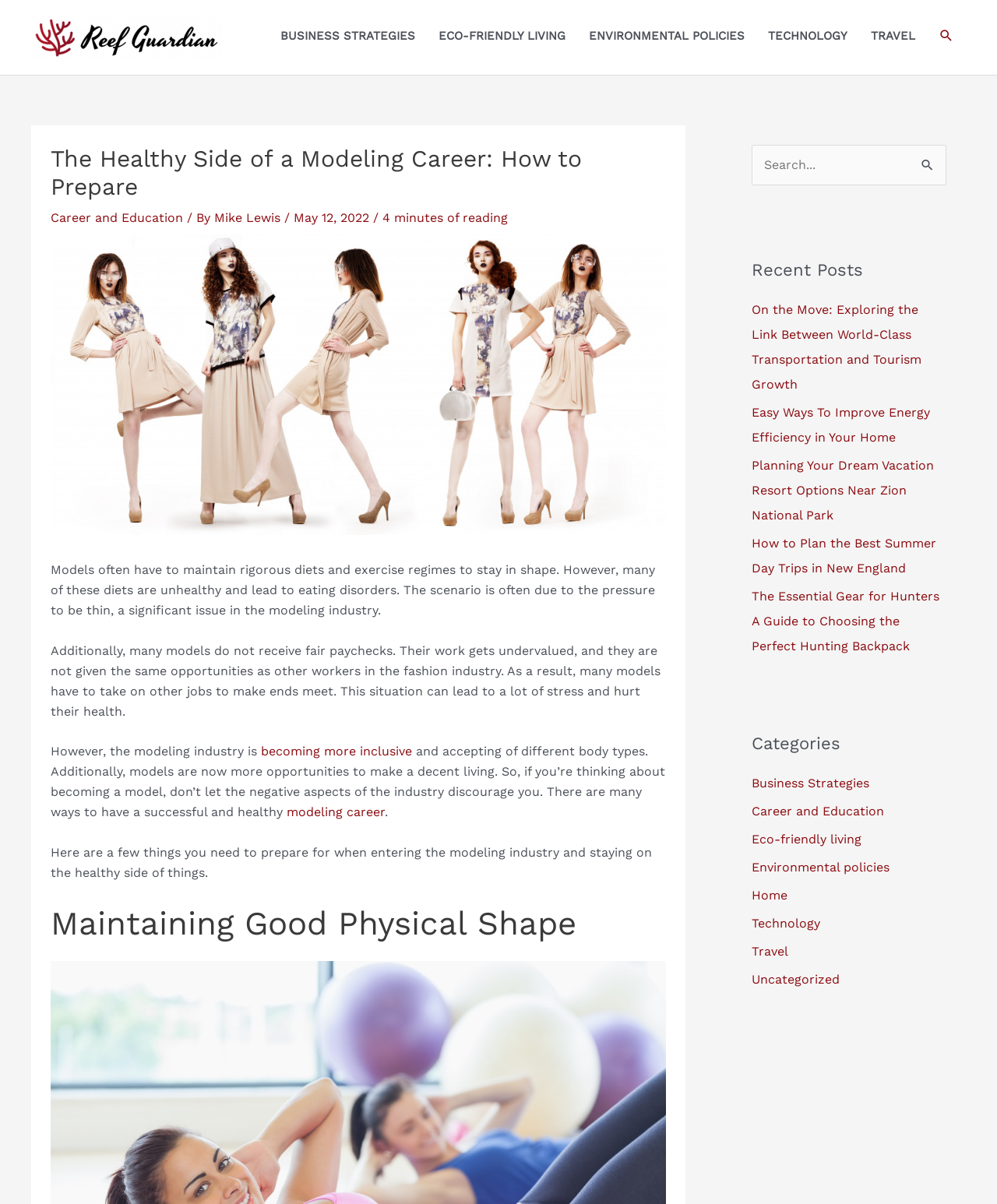Identify the bounding box for the described UI element: "Uncategorized".

[0.754, 0.807, 0.842, 0.819]